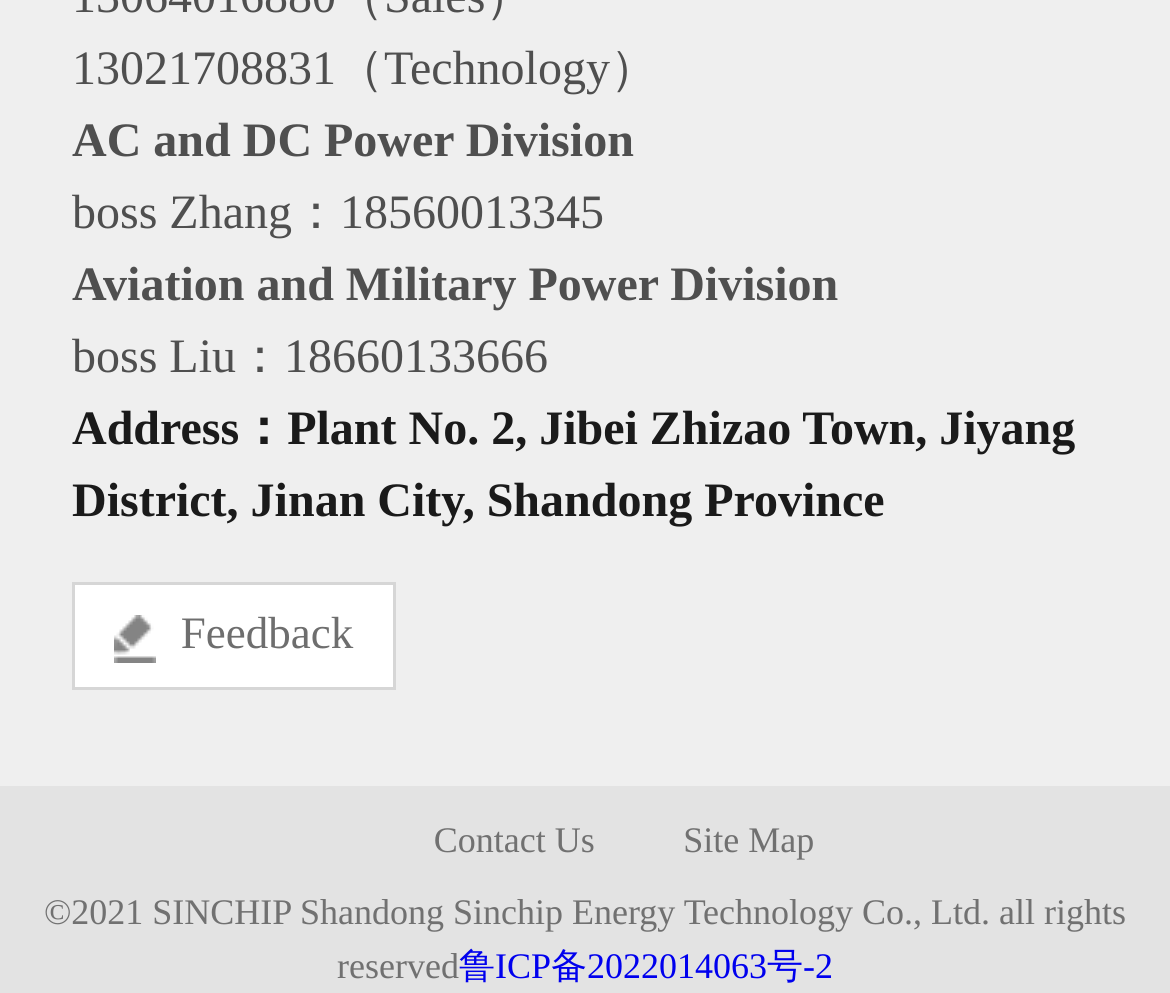Respond with a single word or phrase for the following question: 
What year does the copyright of the webpage belong to?

2021